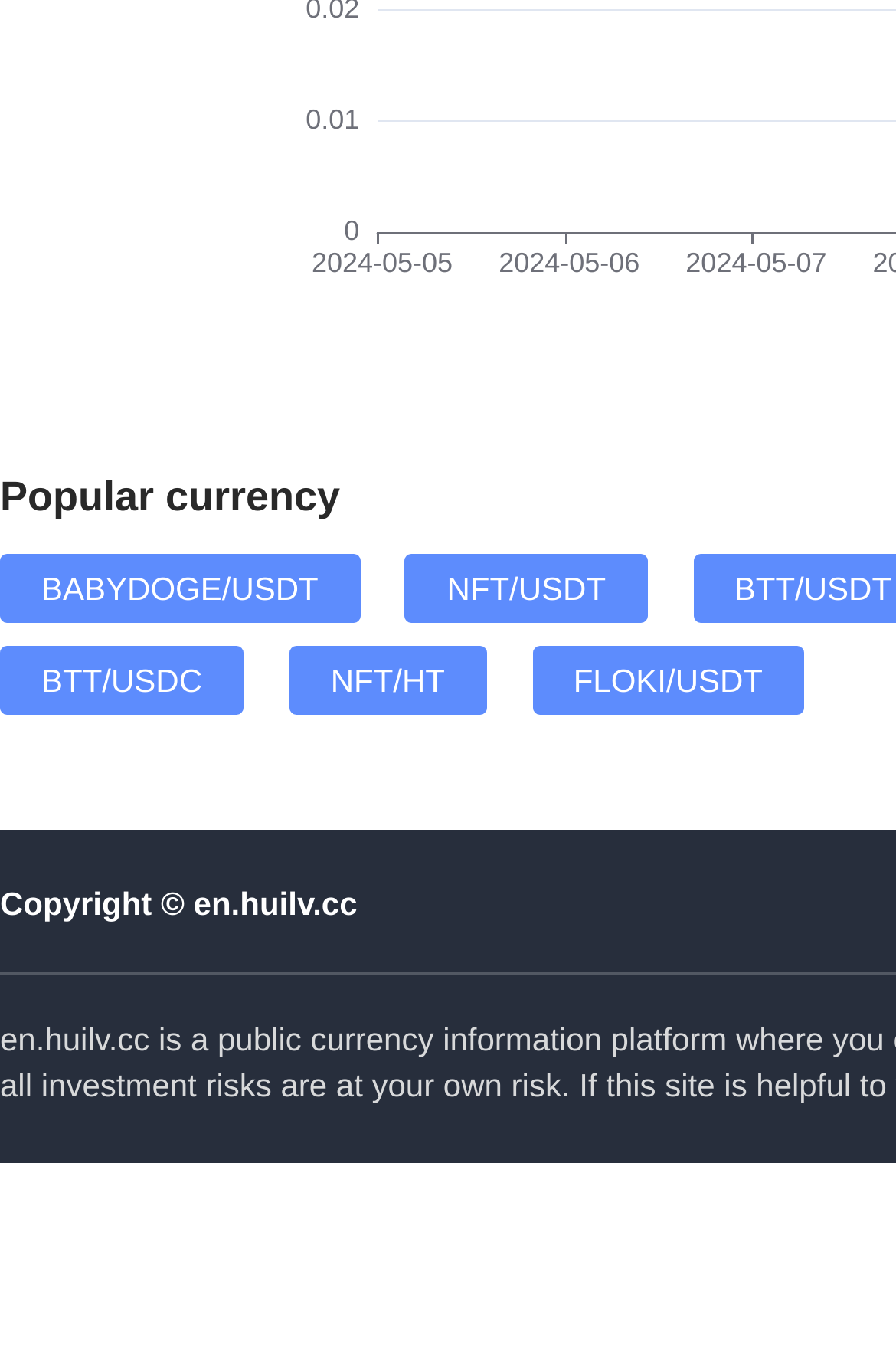What is the first popular currency?
Analyze the screenshot and provide a detailed answer to the question.

The first popular currency is BABYDOGE/USDT, which is indicated by the link element with the text 'BABYDOGE/USDT' at the top of the webpage.